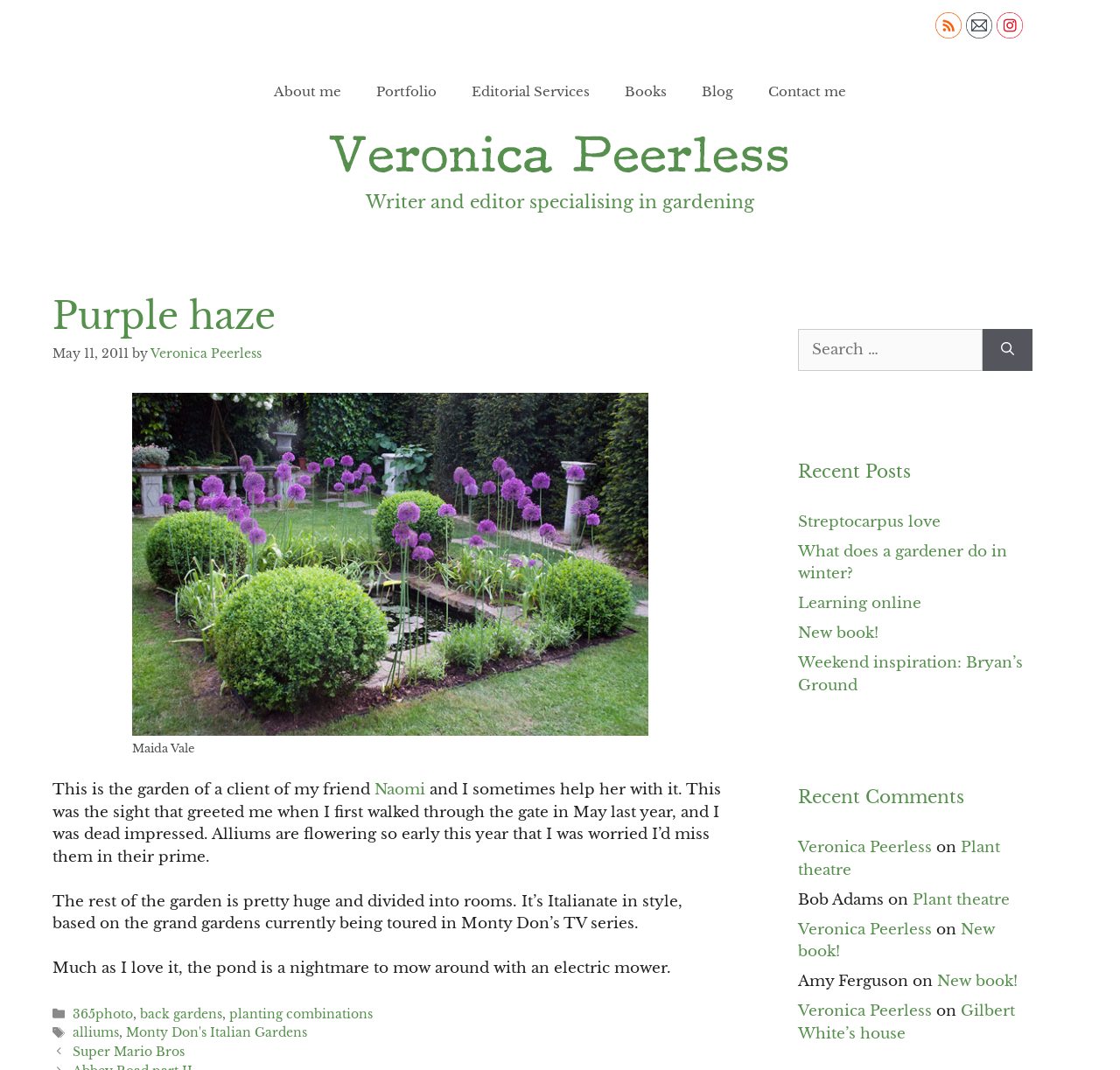What is the name of the TV series mentioned?
Refer to the screenshot and answer in one word or phrase.

Monty Don's Italian Gardens